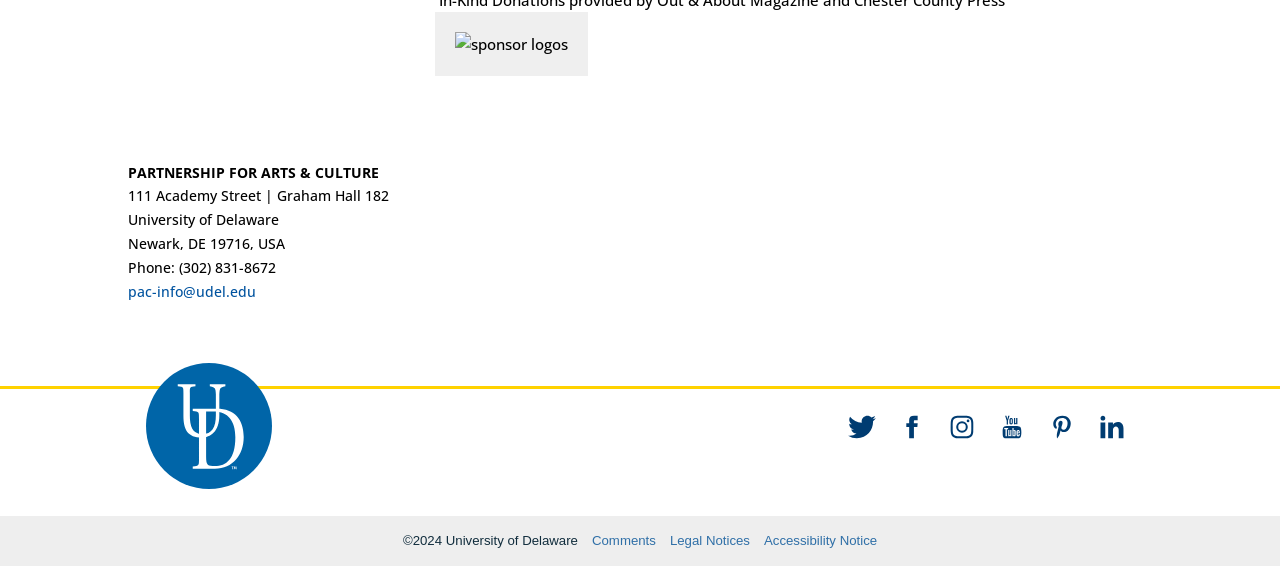Answer this question using a single word or a brief phrase:
What social media platforms does the organization have?

Twitter, Facebook, Instagram, YouTube, Pinterest, LinkedIn